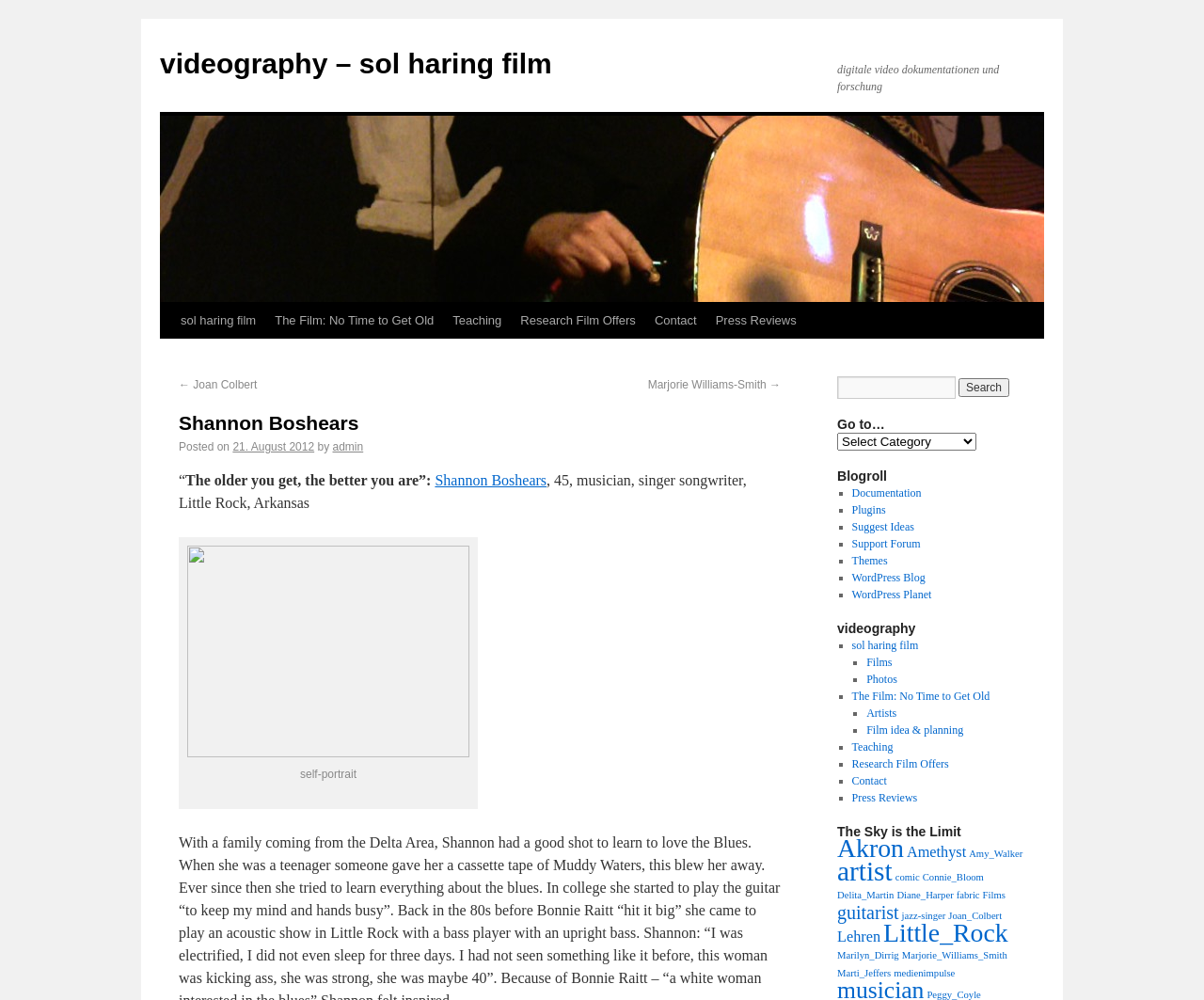Please locate the clickable area by providing the bounding box coordinates to follow this instruction: "Visit the WordPress blog".

[0.707, 0.571, 0.768, 0.584]